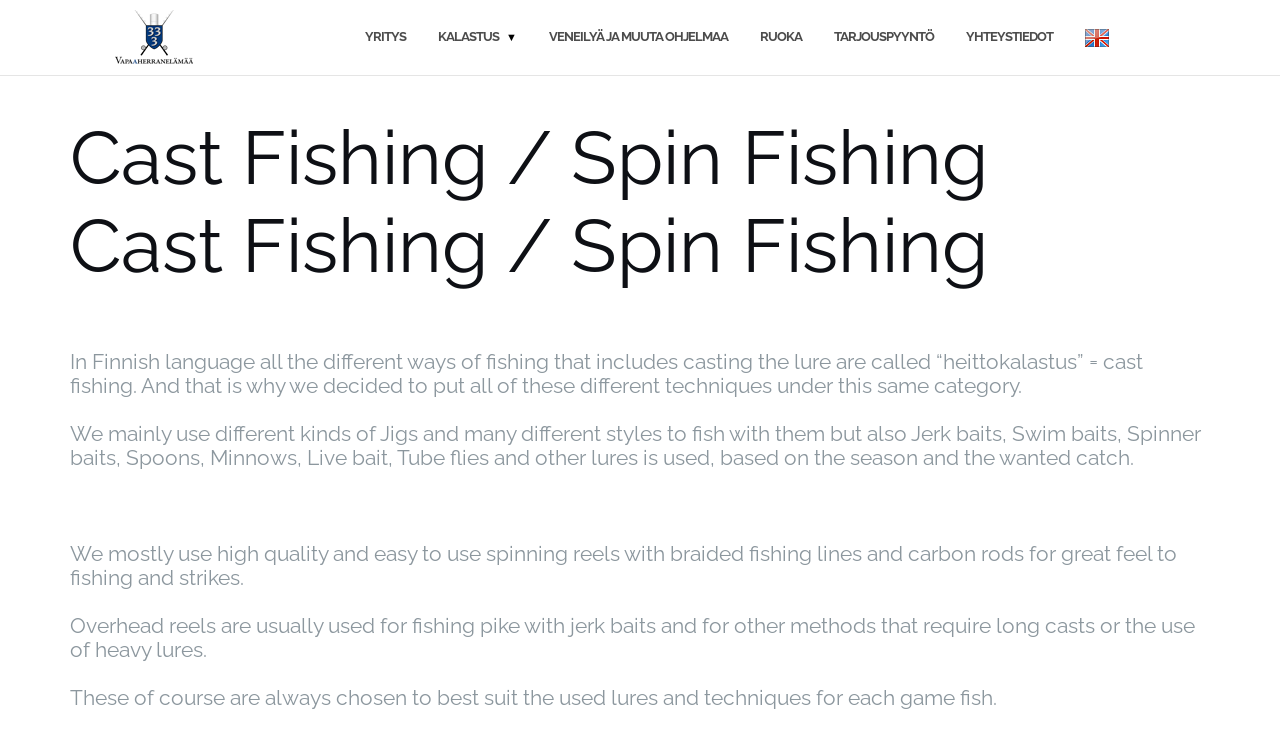Look at the image and write a detailed answer to the question: 
What type of reels are used for fishing pike?

According to the webpage, overhead reels are usually used for fishing pike with jerk baits and for other methods that require long casts or the use of heavy lures.